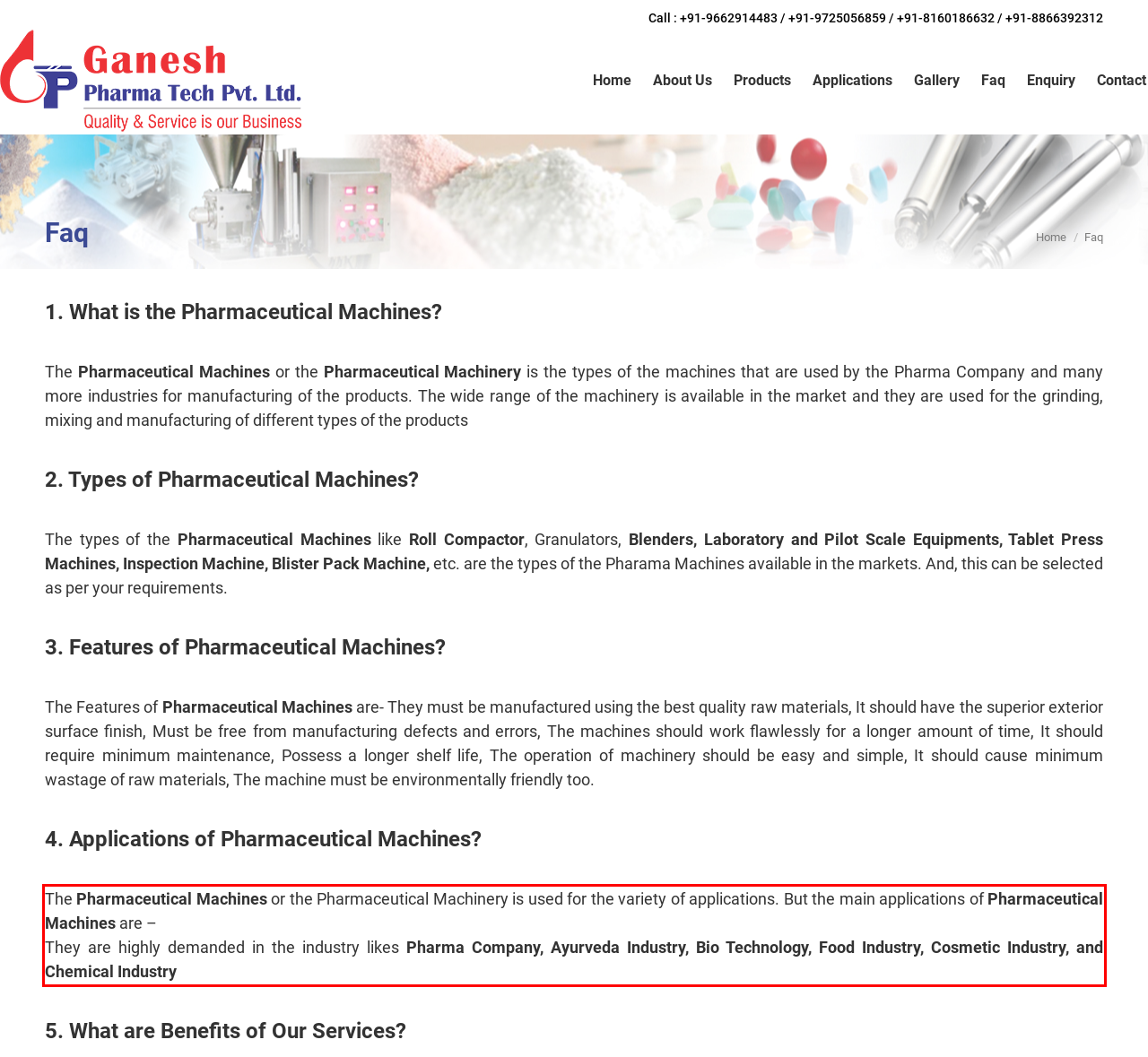View the screenshot of the webpage and identify the UI element surrounded by a red bounding box. Extract the text contained within this red bounding box.

The Pharmaceutical Machines or the Pharmaceutical Machinery is used for the variety of applications. But the main applications of Pharmaceutical Machines are – They are highly demanded in the industry likes Pharma Company, Ayurveda Industry, Bio Technology, Food Industry, Cosmetic Industry, and Chemical Industry